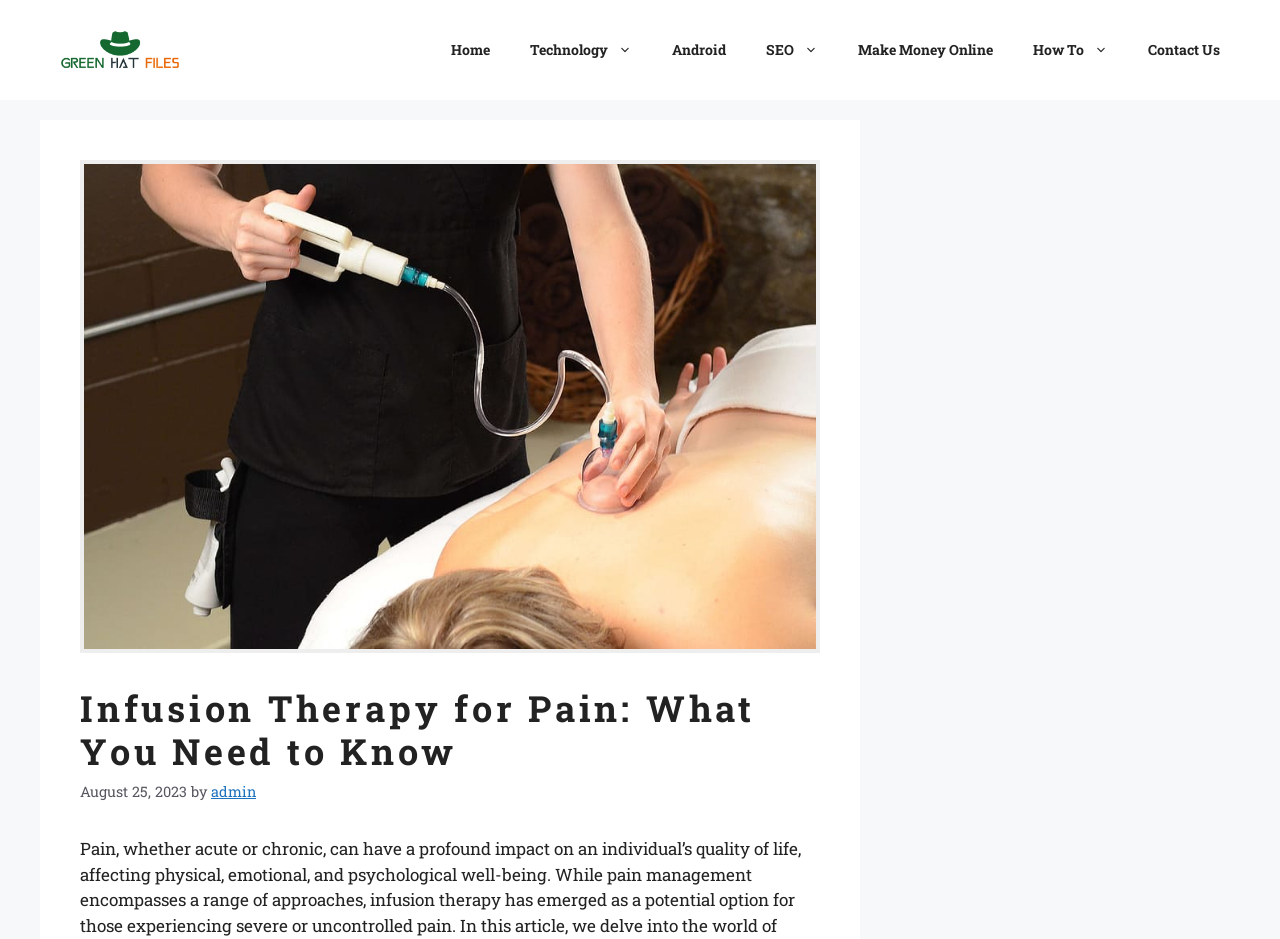Find and specify the bounding box coordinates that correspond to the clickable region for the instruction: "view admin profile".

[0.165, 0.832, 0.2, 0.853]